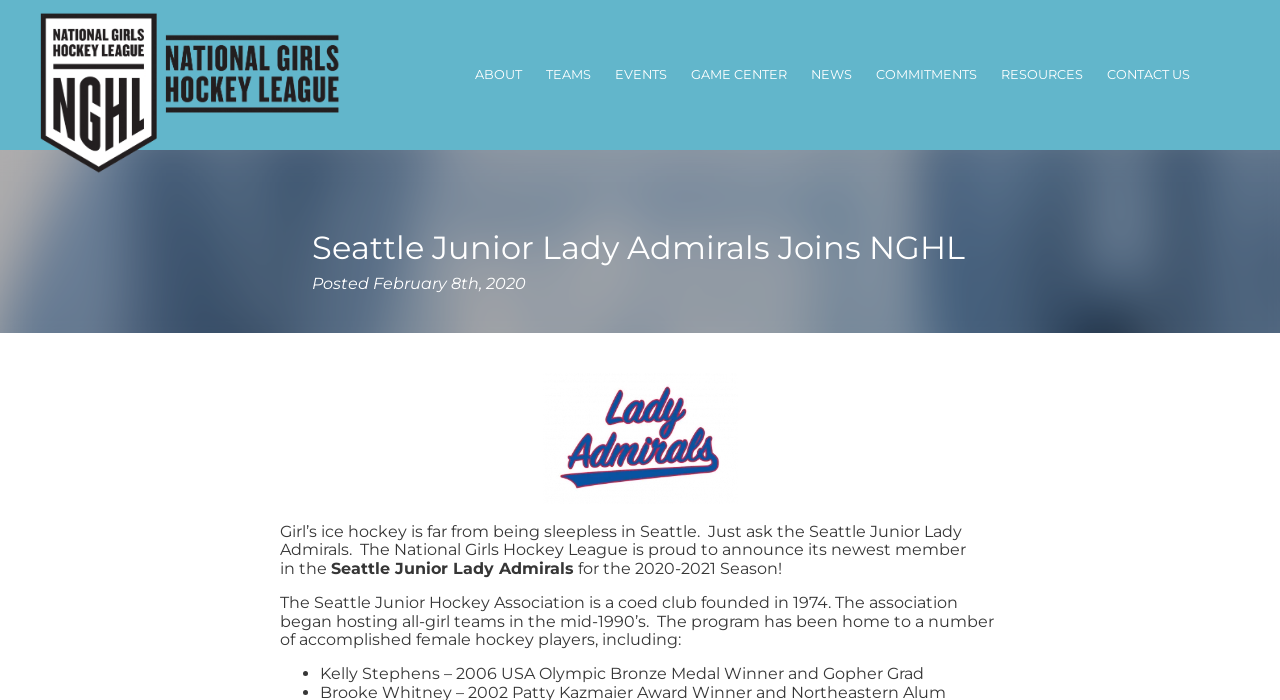Identify the bounding box coordinates of the clickable region required to complete the instruction: "Go to the ABOUT page". The coordinates should be given as four float numbers within the range of 0 and 1, i.e., [left, top, right, bottom].

[0.363, 0.075, 0.416, 0.139]